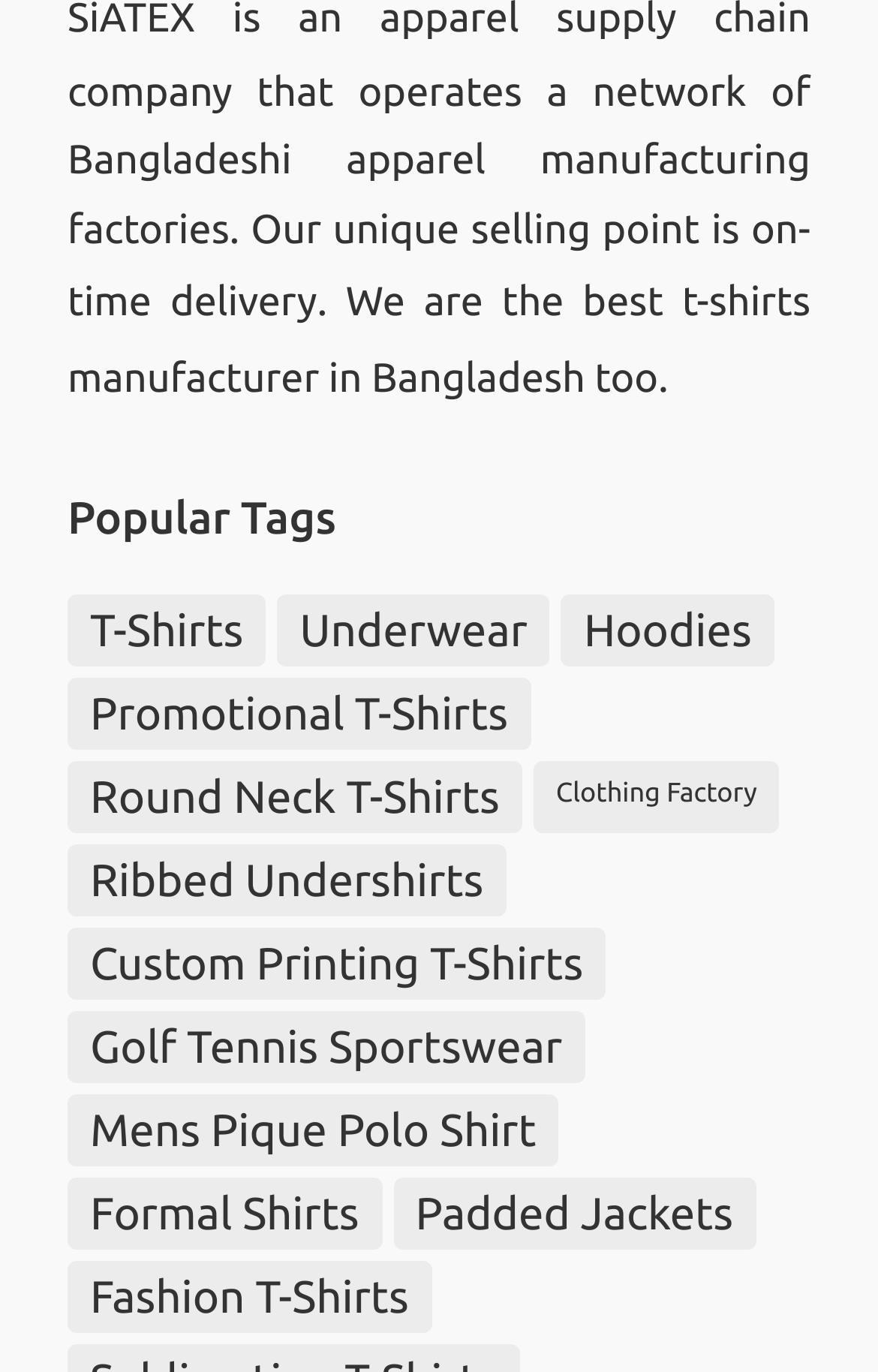Given the content of the image, can you provide a detailed answer to the question?
What is the theme of the popular tags section?

The 'Popular Tags' section on the webpage lists various links, such as 'T-Shirts', 'Underwear', and 'Hoodies', which are all categories of clothing products, indicating that the theme of this section is clothing categories.